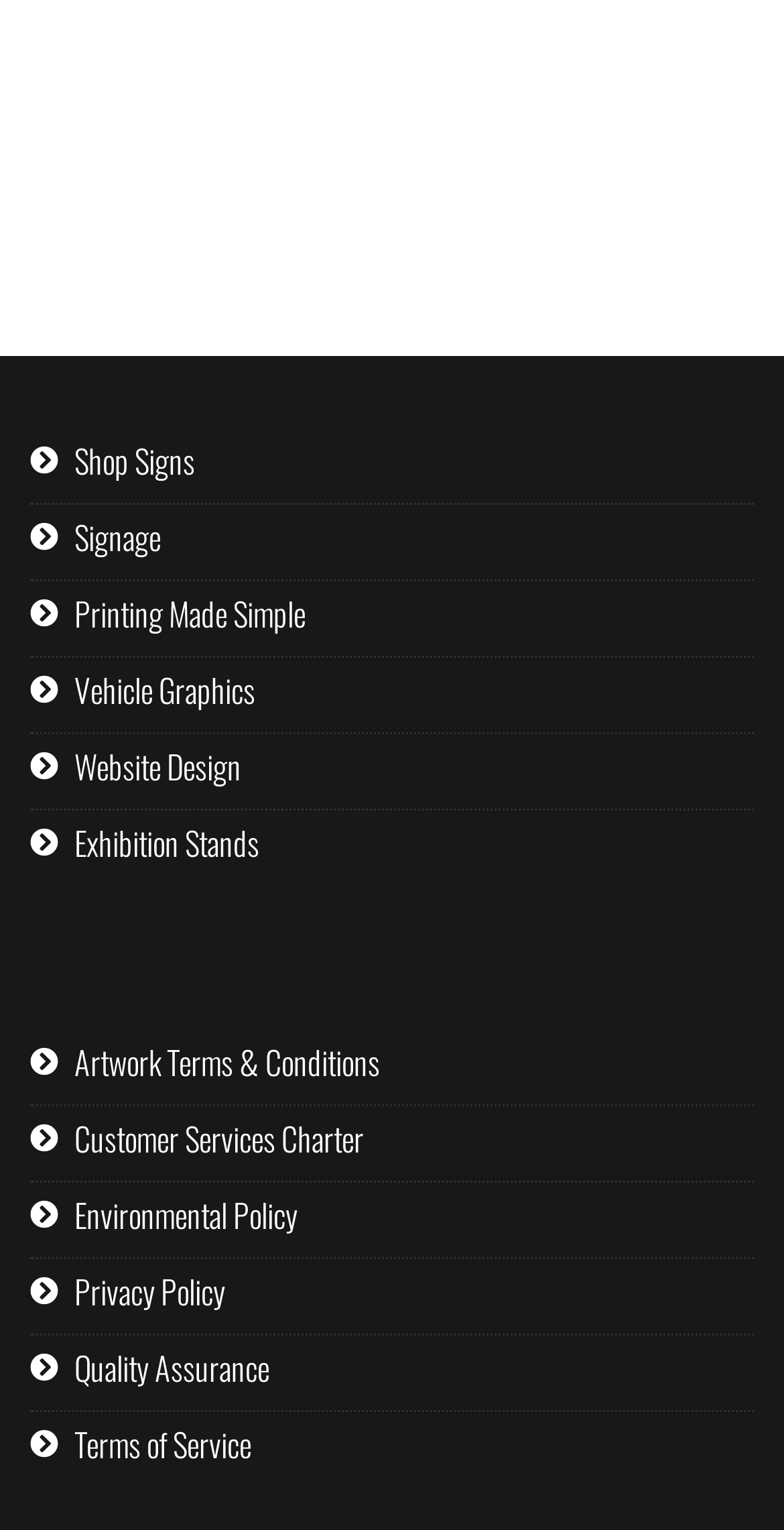Could you provide the bounding box coordinates for the portion of the screen to click to complete this instruction: "Learn about signage"?

[0.095, 0.335, 0.205, 0.366]